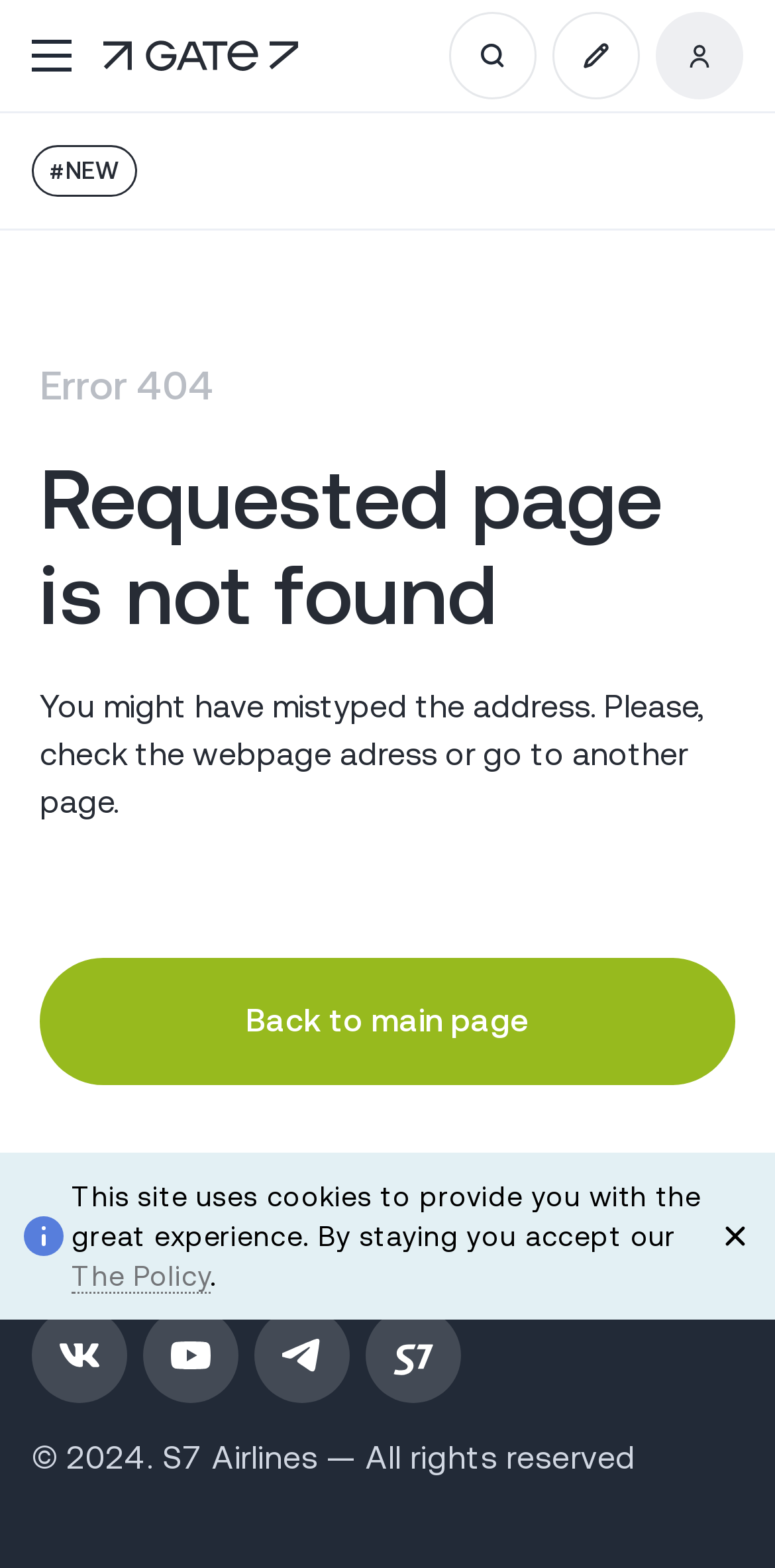How many links are there in the footer section?
Refer to the image and respond with a one-word or short-phrase answer.

5